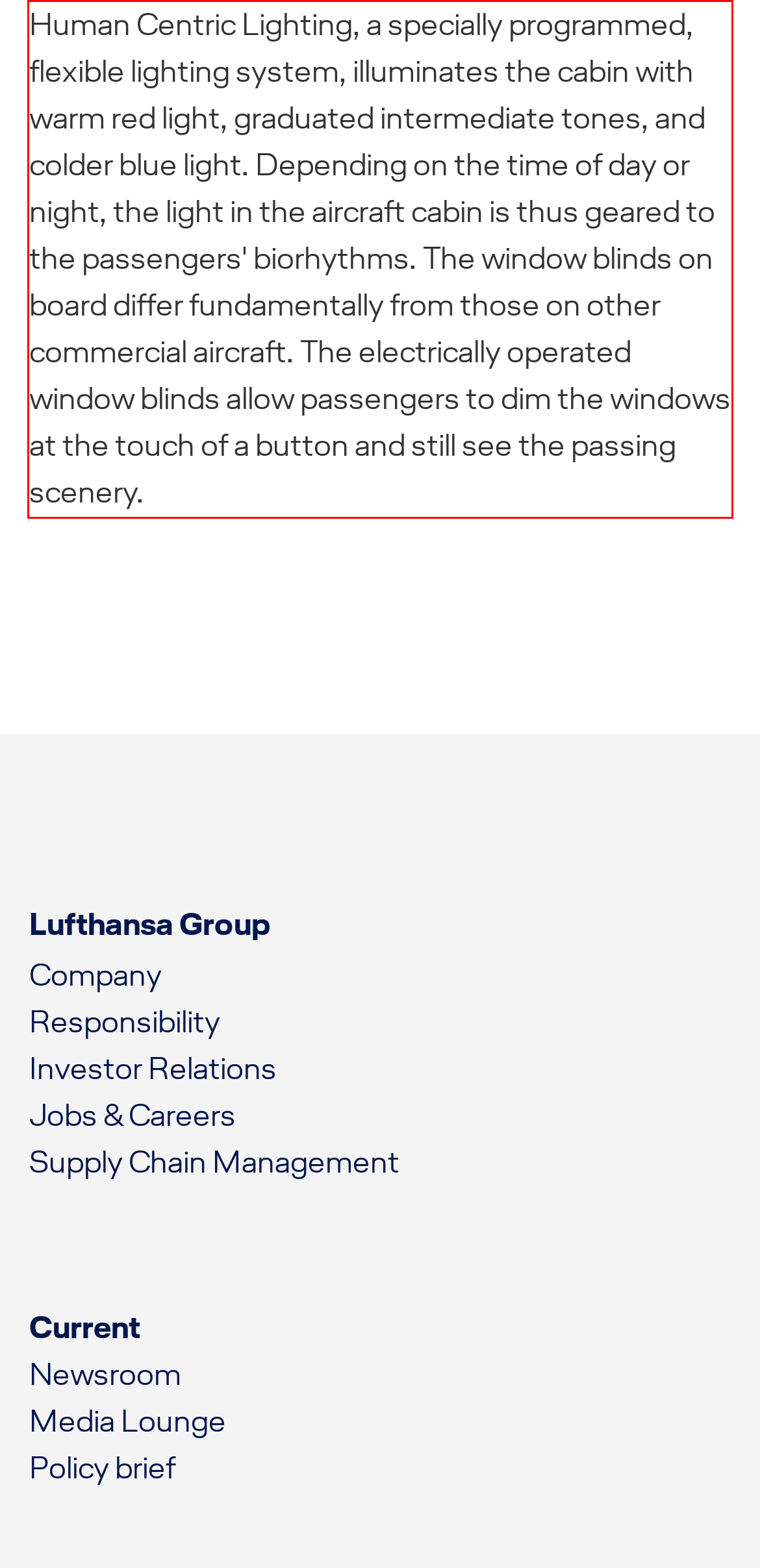Analyze the screenshot of the webpage and extract the text from the UI element that is inside the red bounding box.

Human Centric Lighting, a specially programmed, flexible lighting system, illuminates the cabin with warm red light, graduated intermediate tones, and colder blue light. Depending on the time of day or night, the light in the aircraft cabin is thus geared to the passengers' biorhythms. The window blinds on board differ fundamentally from those on other commercial aircraft. The electrically operated window blinds allow passengers to dim the windows at the touch of a button and still see the passing scenery.